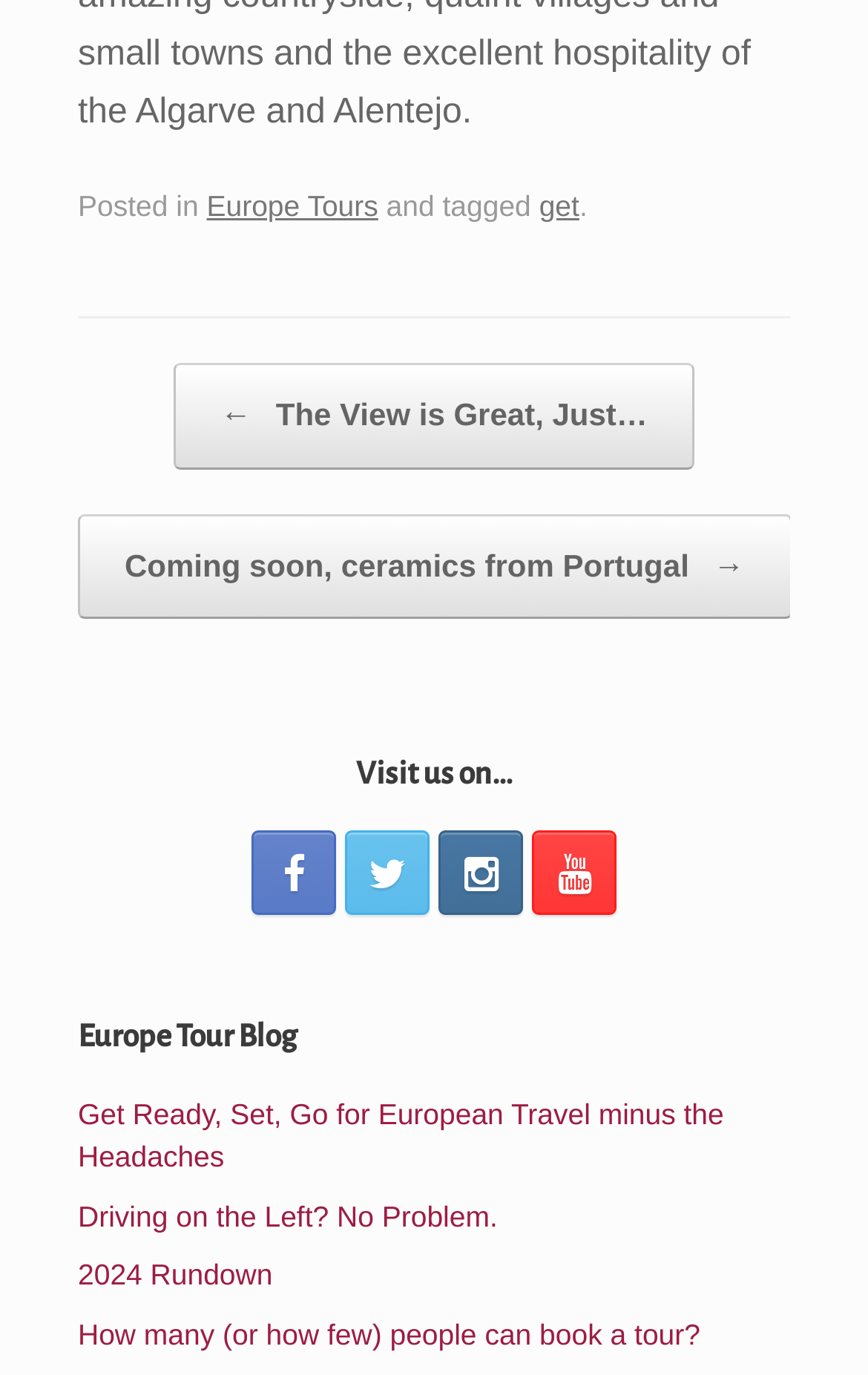Specify the bounding box coordinates for the region that must be clicked to perform the given instruction: "Check the '2024 Rundown'".

[0.09, 0.915, 0.314, 0.939]